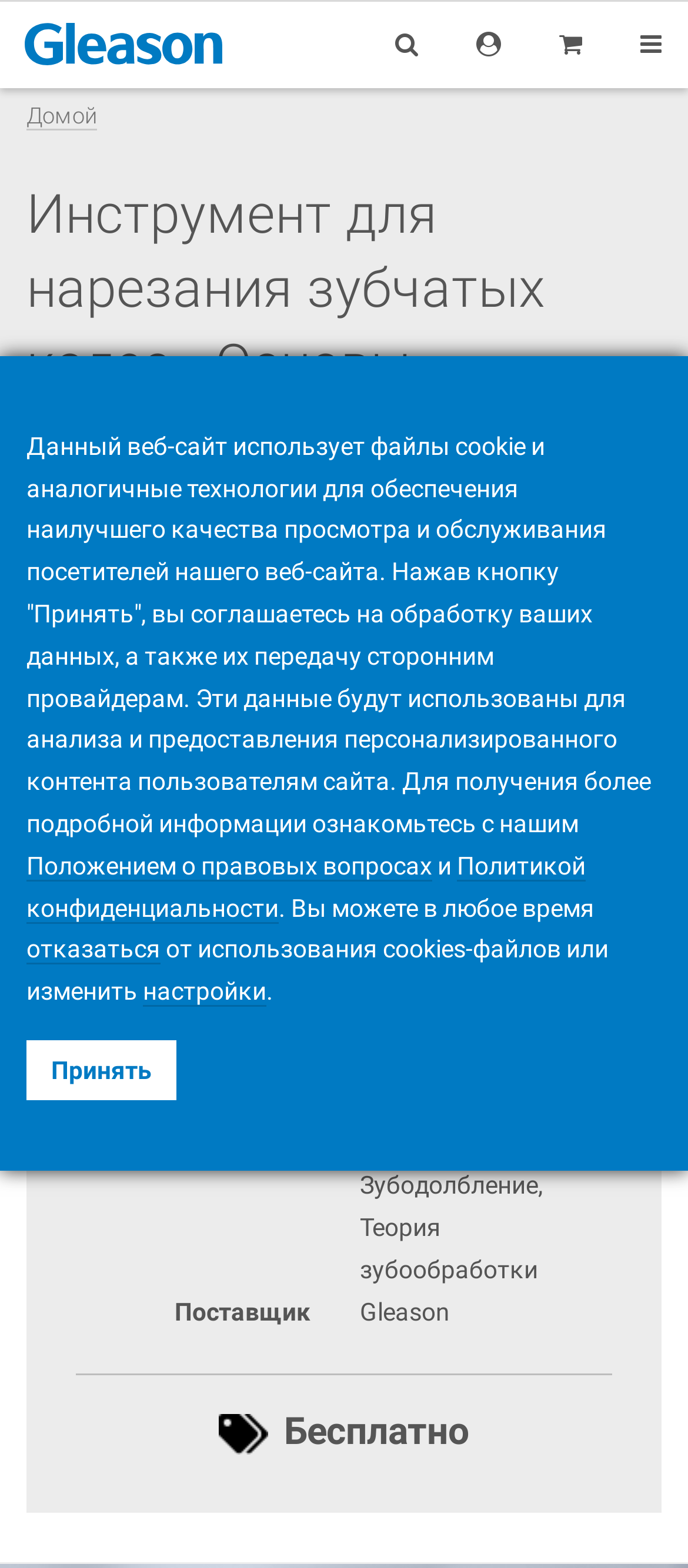Please identify the bounding box coordinates of the element's region that should be clicked to execute the following instruction: "Click the Gleason Corporation link". The bounding box coordinates must be four float numbers between 0 and 1, i.e., [left, top, right, bottom].

[0.014, 0.015, 0.302, 0.042]